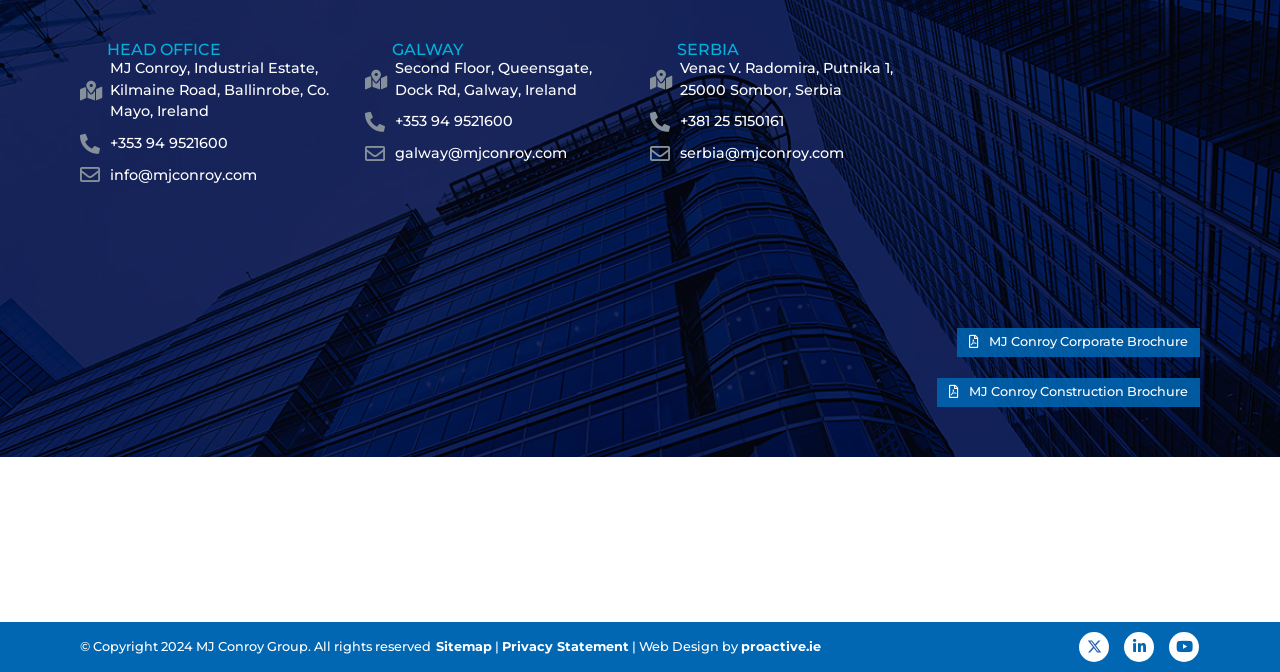From the webpage screenshot, identify the region described by +381 25 5150161. Provide the bounding box coordinates as (top-left x, top-left y, bottom-right x, bottom-right y), with each value being a floating point number between 0 and 1.

[0.508, 0.166, 0.715, 0.198]